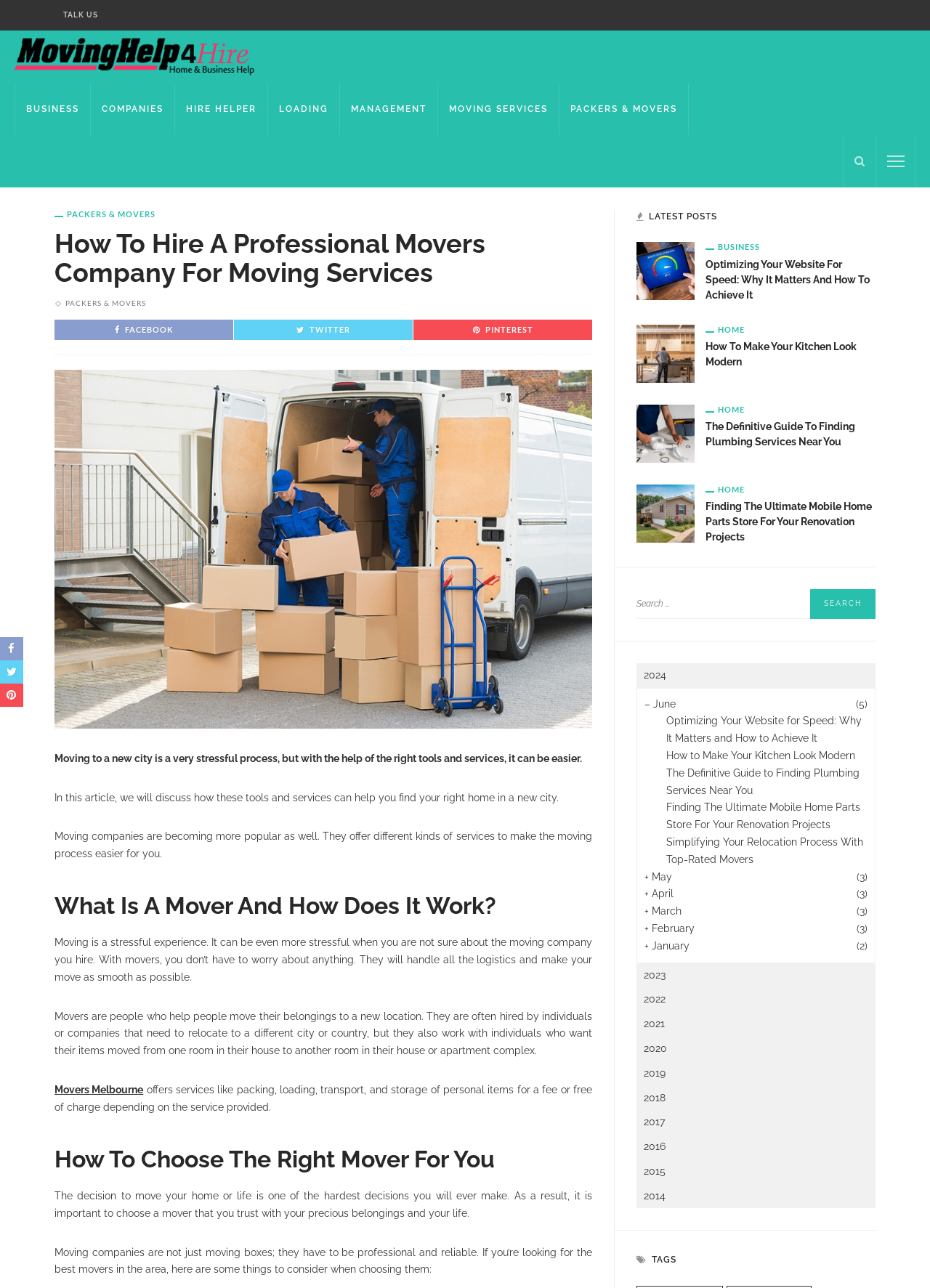Please locate the bounding box coordinates of the element that should be clicked to achieve the given instruction: "Check 'FACEBOOK'".

[0.123, 0.252, 0.186, 0.26]